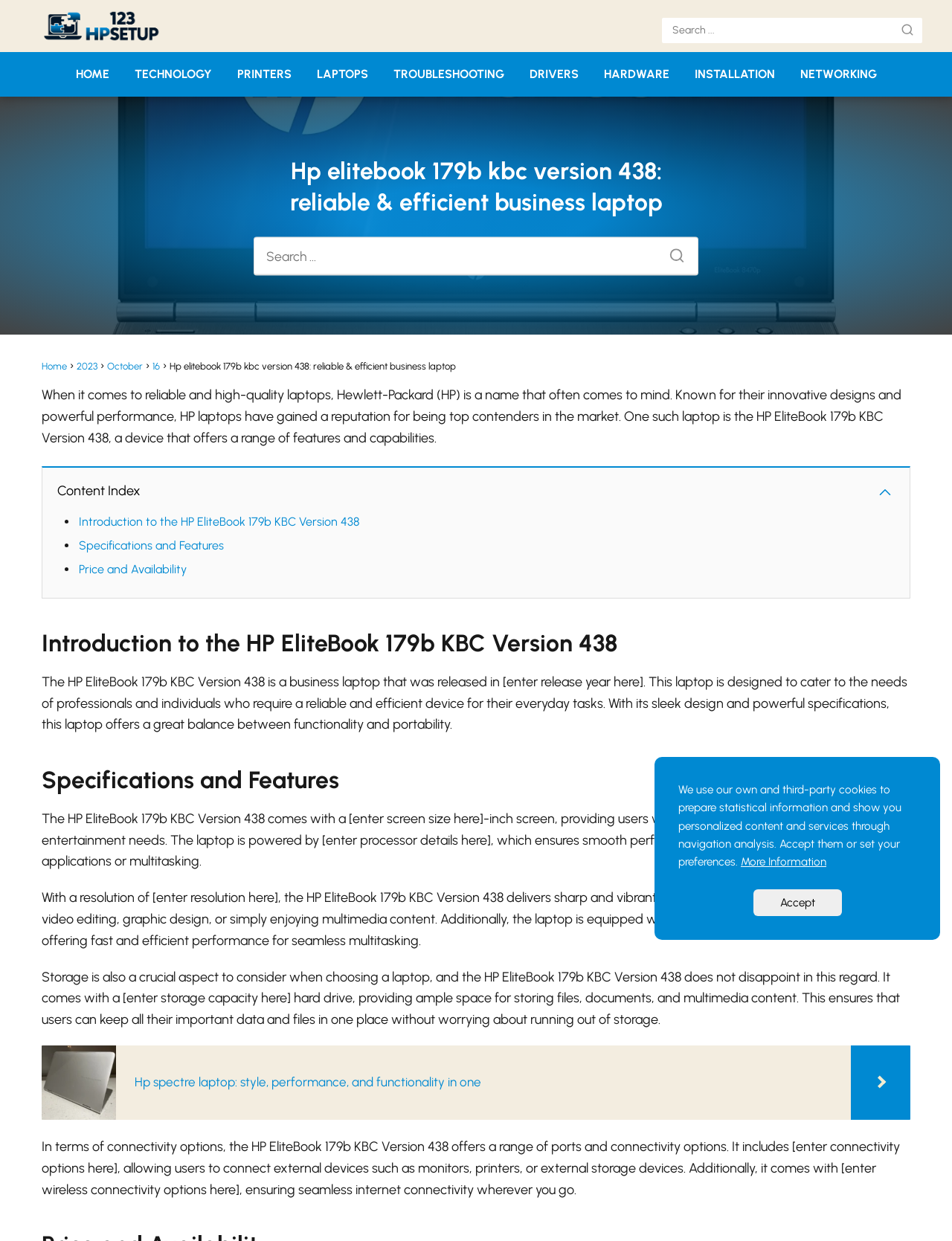Please find the bounding box coordinates in the format (top-left x, top-left y, bottom-right x, bottom-right y) for the given element description. Ensure the coordinates are floating point numbers between 0 and 1. Description: More Information

[0.778, 0.689, 0.868, 0.7]